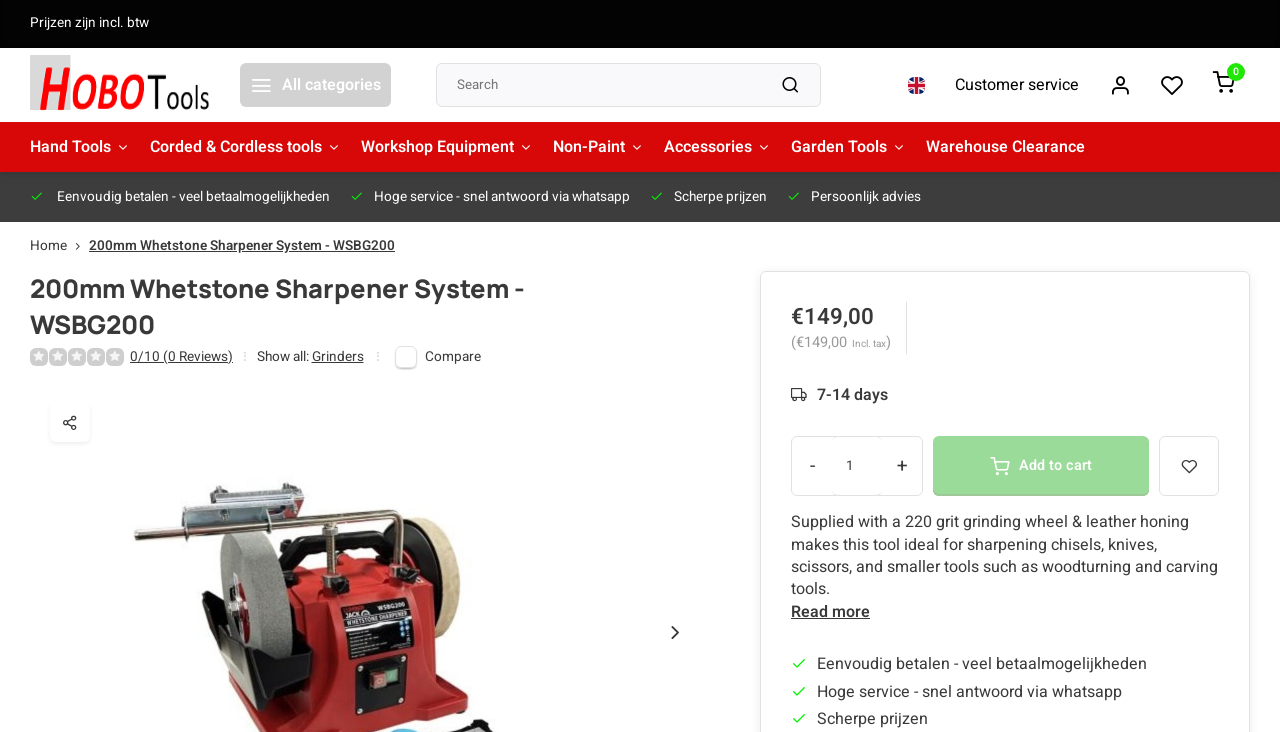What is the estimated delivery time for this product?
Examine the screenshot and reply with a single word or phrase.

7-14 days